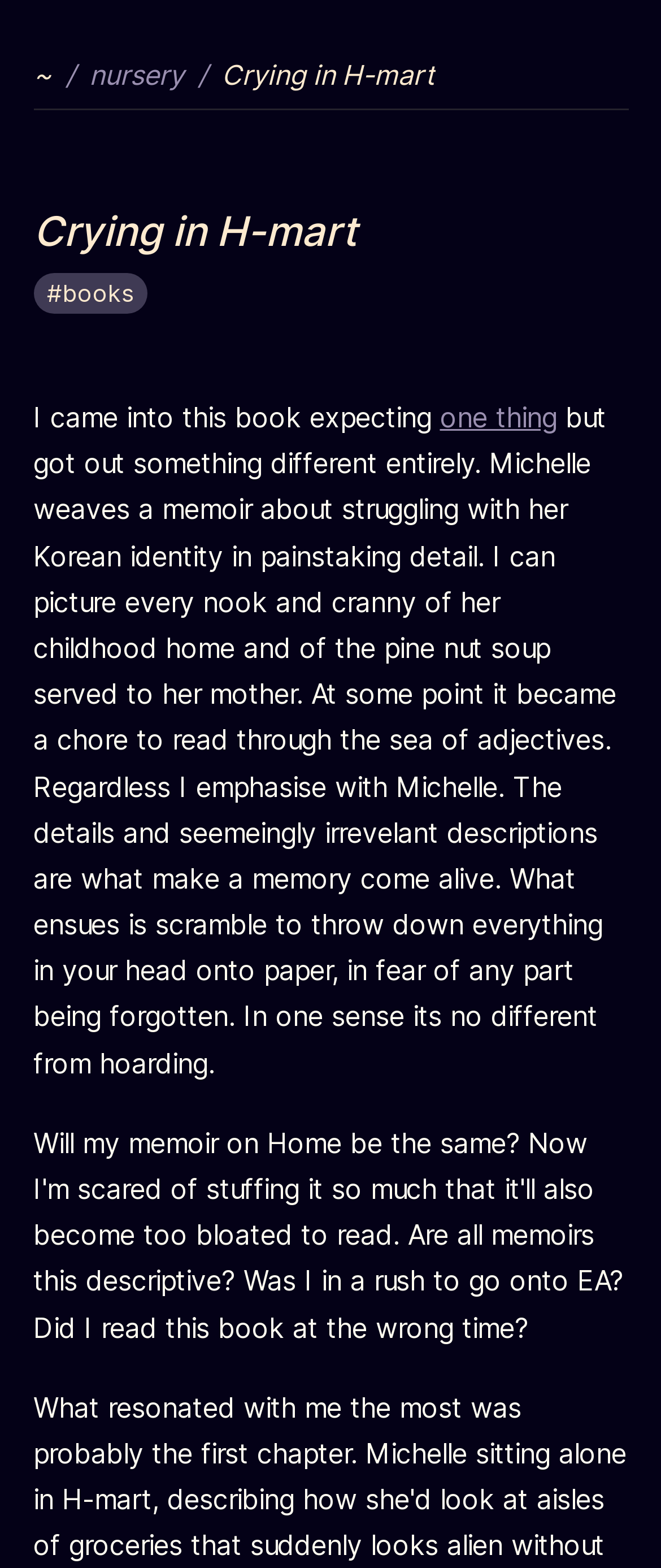What is the author's childhood home described in detail?
Using the details shown in the screenshot, provide a comprehensive answer to the question.

I found the answer by reading the text 'I can picture every nook and cranny of her childhood home...' which implies that the author's childhood home is described in detail.